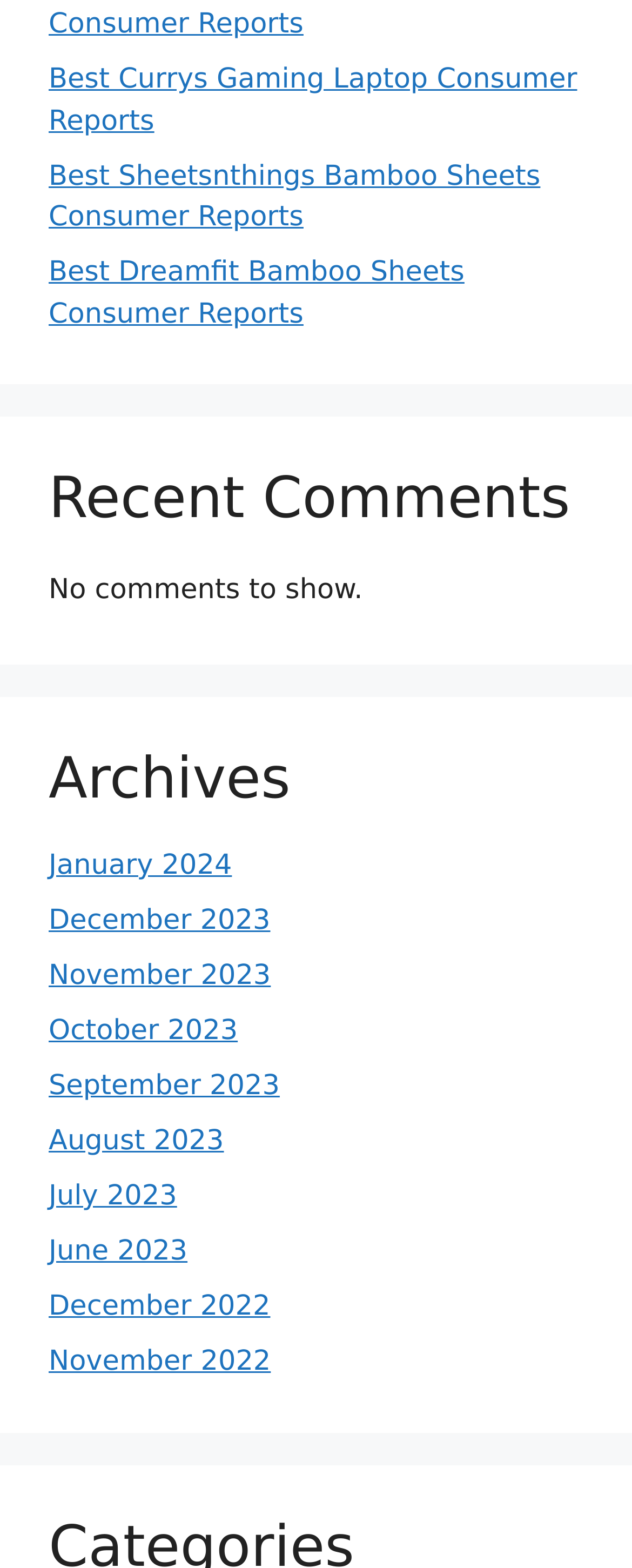What is the purpose of the webpage?
Based on the visual details in the image, please answer the question thoroughly.

The webpage contains links to product reviews, such as 'Best Currys Gaming Laptop Consumer Reports' and 'Best Sheetsnthings Bamboo Sheets Consumer Reports', suggesting that the purpose of the webpage is to provide product reviews.